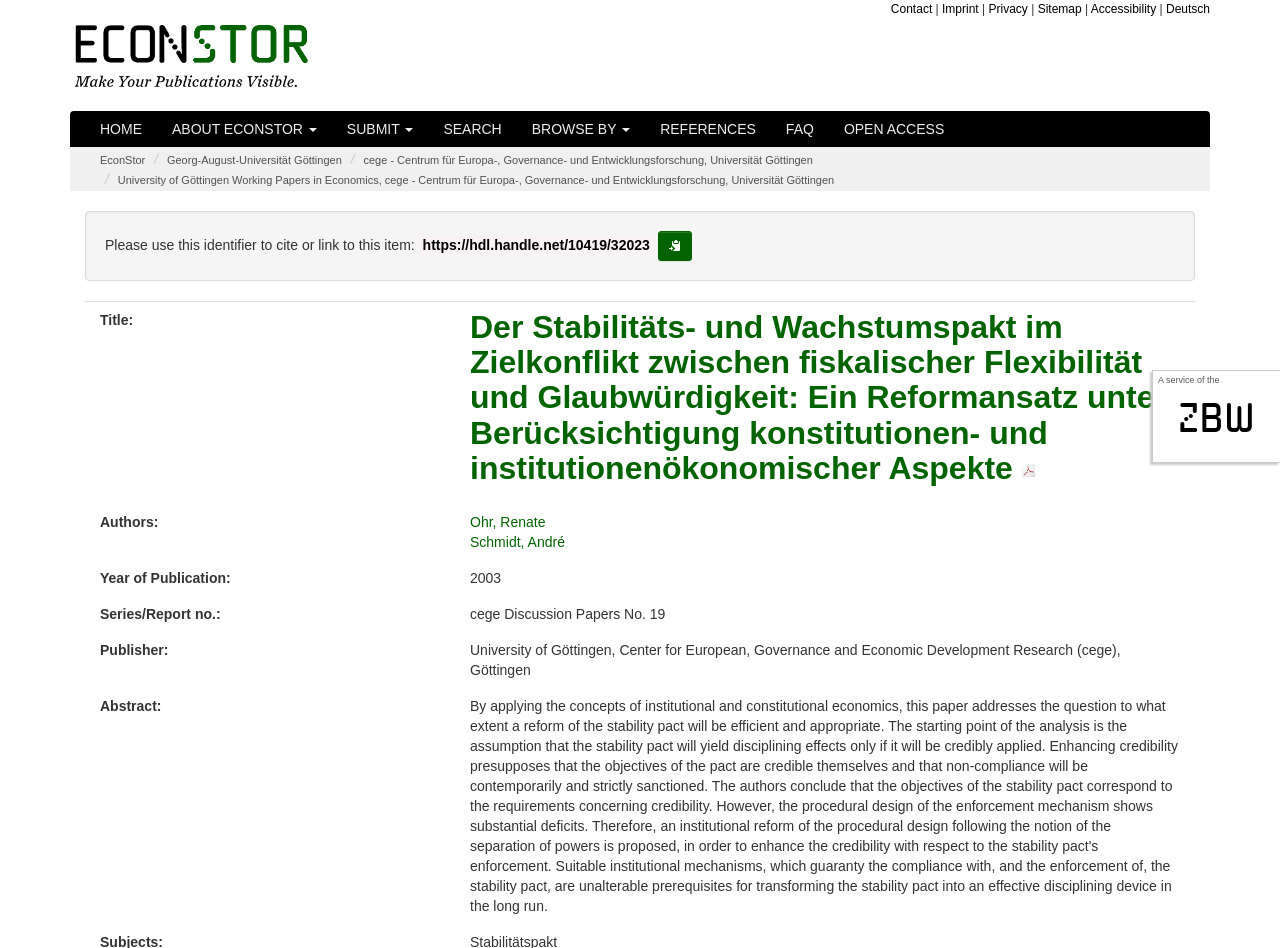Please indicate the bounding box coordinates of the element's region to be clicked to achieve the instruction: "Click the 'SEARCH' link". Provide the coordinates as four float numbers between 0 and 1, i.e., [left, top, right, bottom].

[0.335, 0.117, 0.404, 0.155]